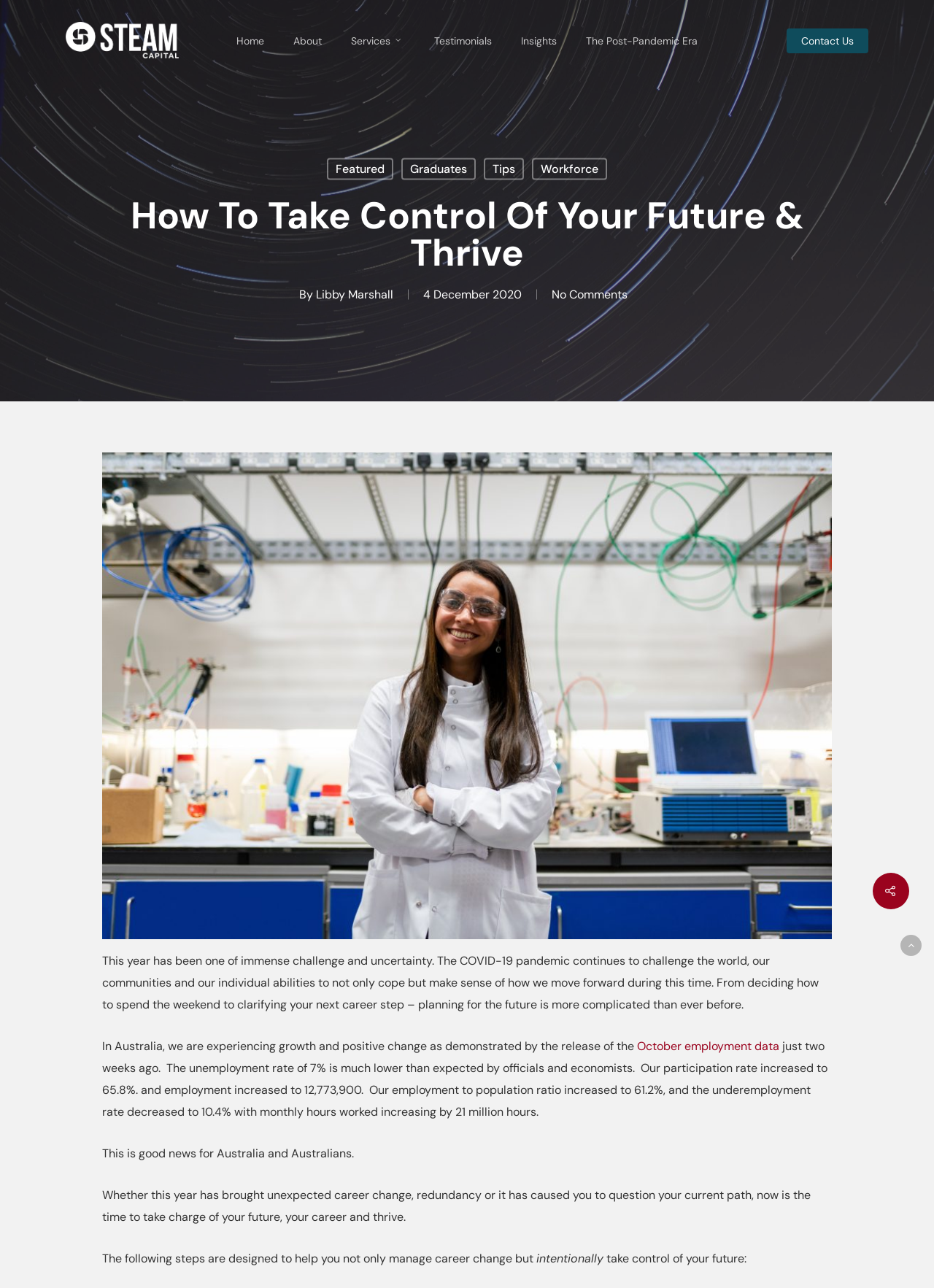Please answer the following query using a single word or phrase: 
How many navigation links are in the top menu?

6